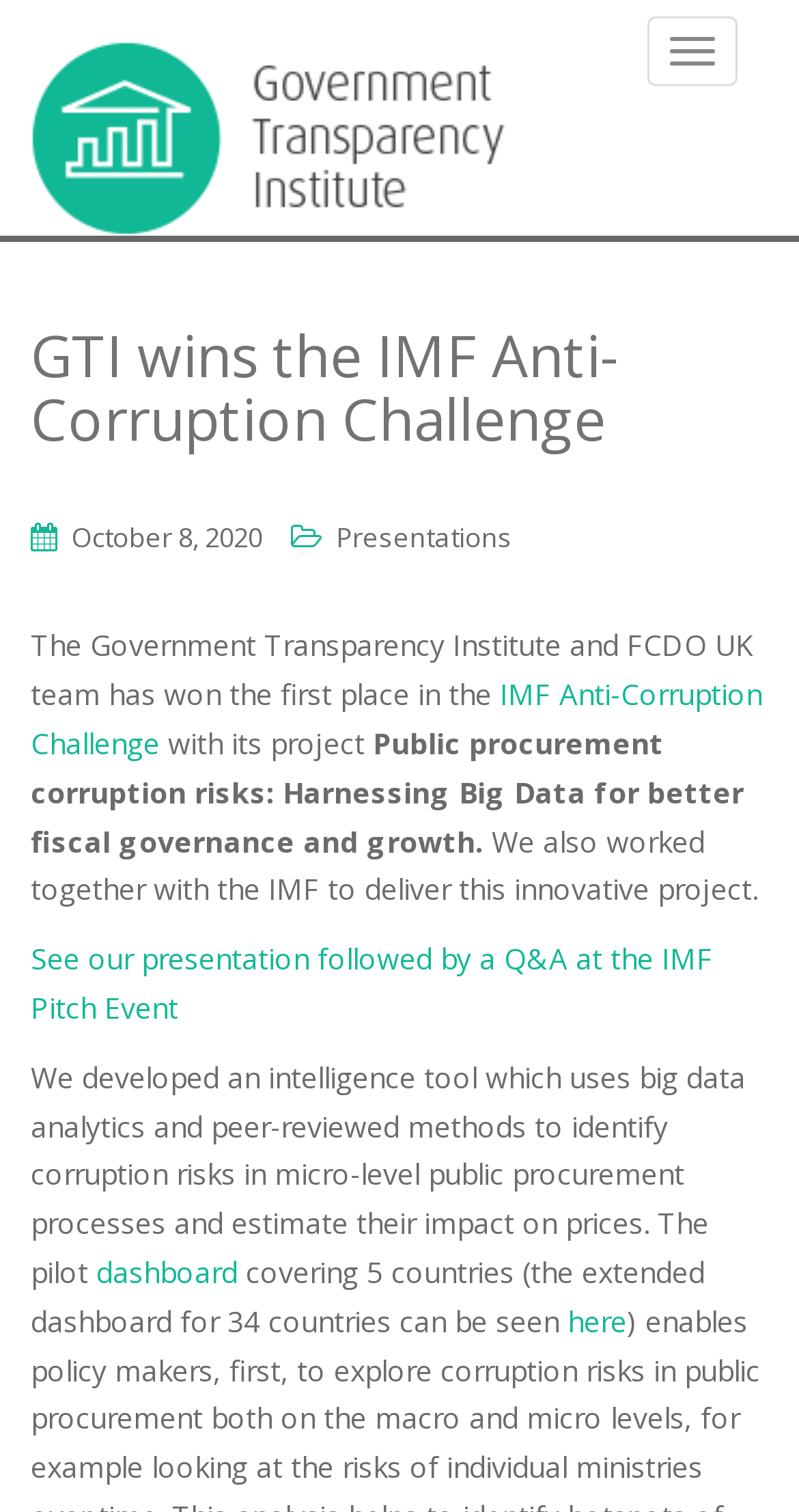Please provide a comprehensive answer to the question below using the information from the image: What is the name of the institute that won the IMF Anti-Corruption Challenge?

From the webpage, we can see that the header 'GTI wins the IMF Anti-Corruption Challenge' indicates that the Government Transparency Institute (GTI) has won the challenge.